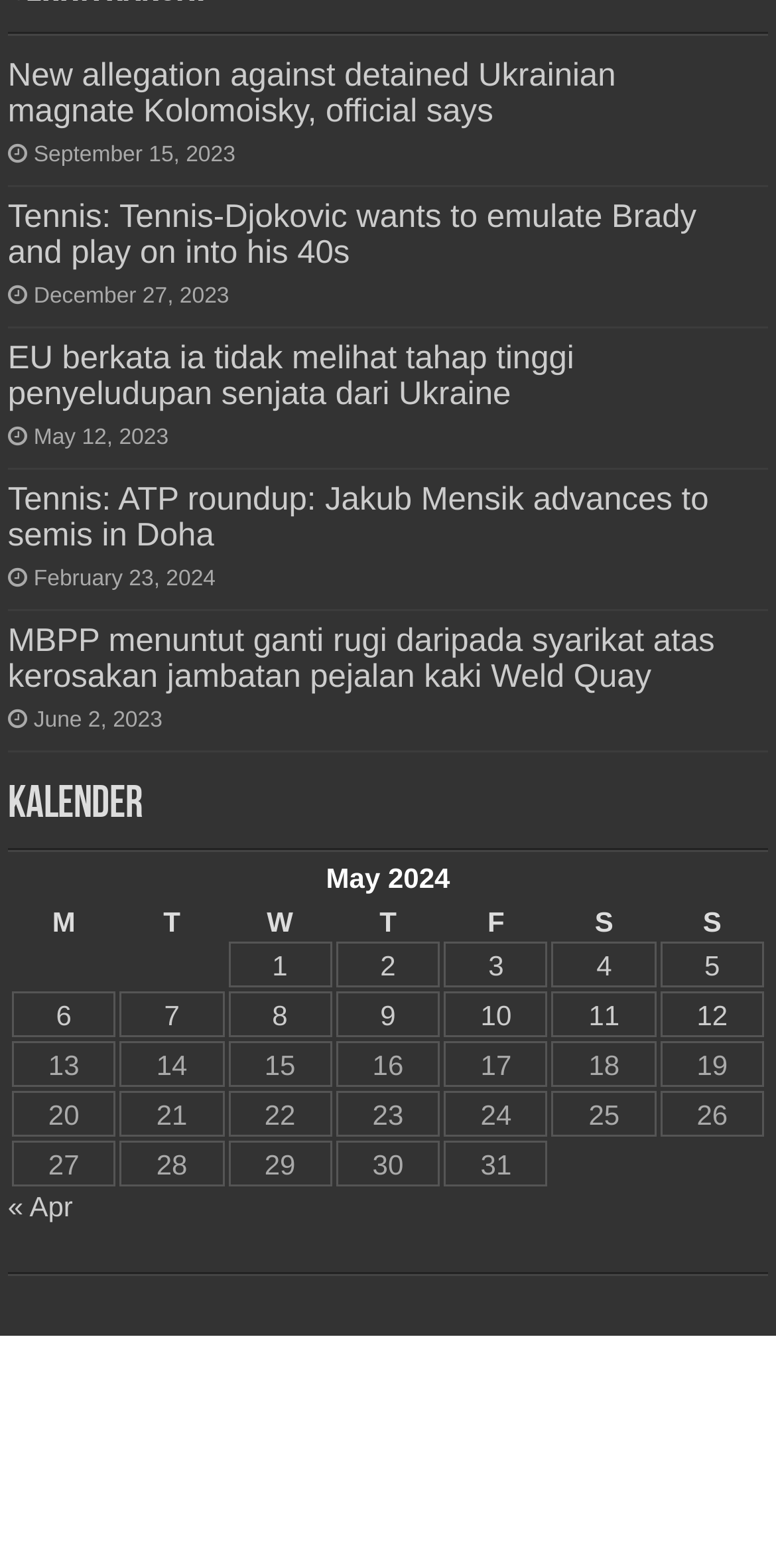Show the bounding box coordinates for the HTML element as described: "7".

[0.211, 0.638, 0.231, 0.658]